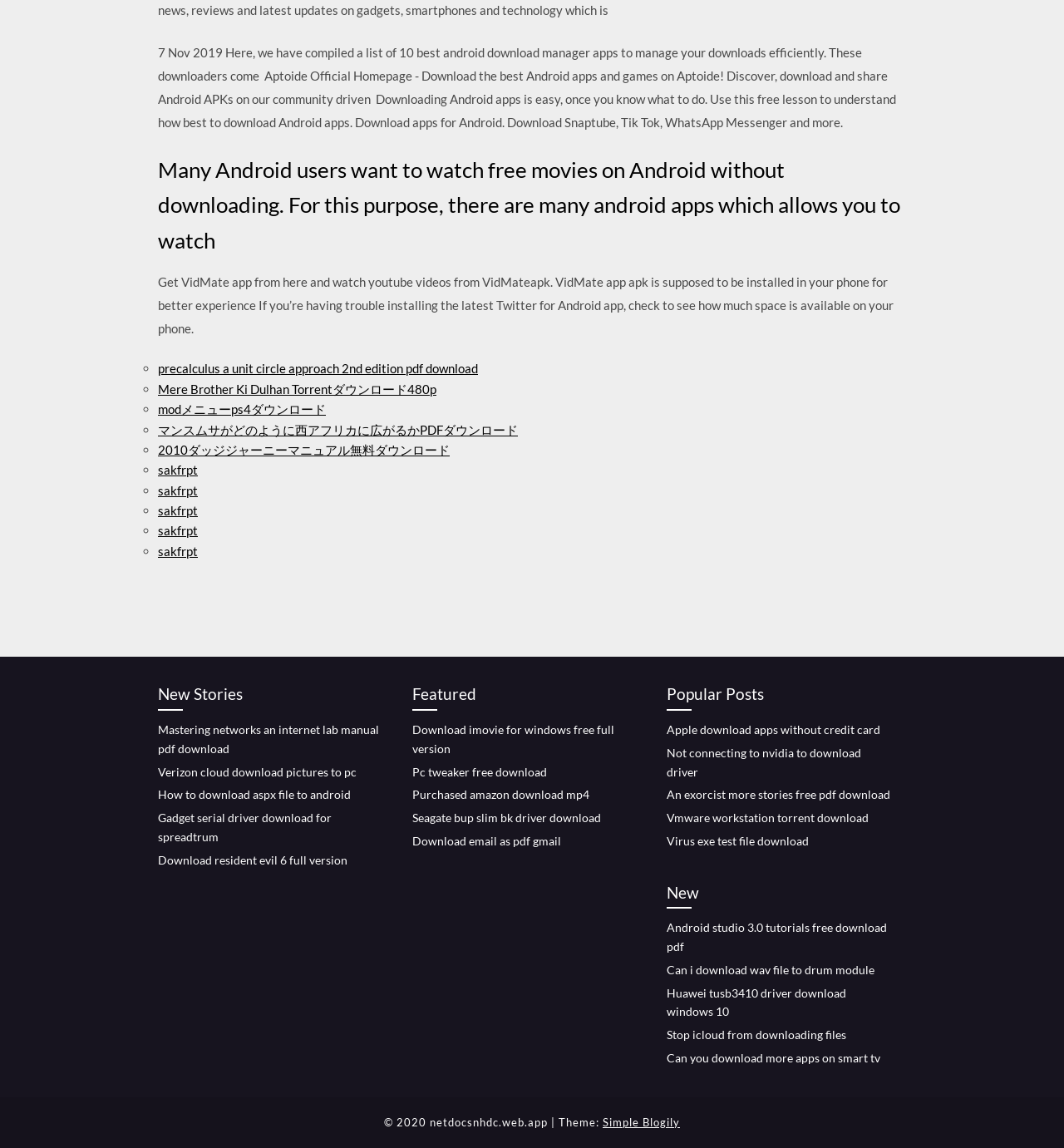Kindly determine the bounding box coordinates of the area that needs to be clicked to fulfill this instruction: "Check out New Stories".

[0.148, 0.594, 0.359, 0.619]